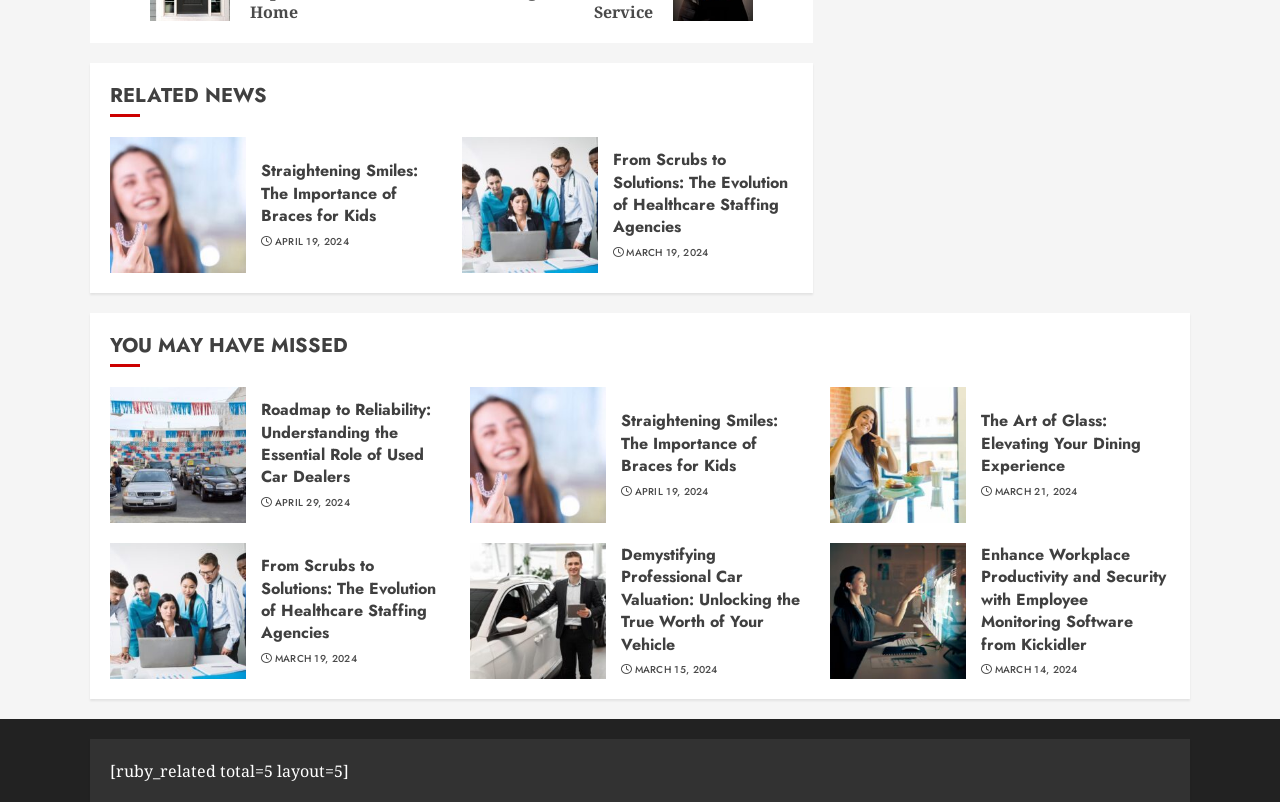How many news articles are listed under 'RELATED NEWS'?
Please ensure your answer is as detailed and informative as possible.

I counted the number of heading elements under the 'RELATED NEWS' section. There are two heading elements with descriptive texts, 'Straightening Smiles: The Importance of Braces for Kids' and 'From Scrubs to Solutions: The Evolution of Healthcare Staffing Agencies', which indicates that there are two news articles listed under 'RELATED NEWS'.